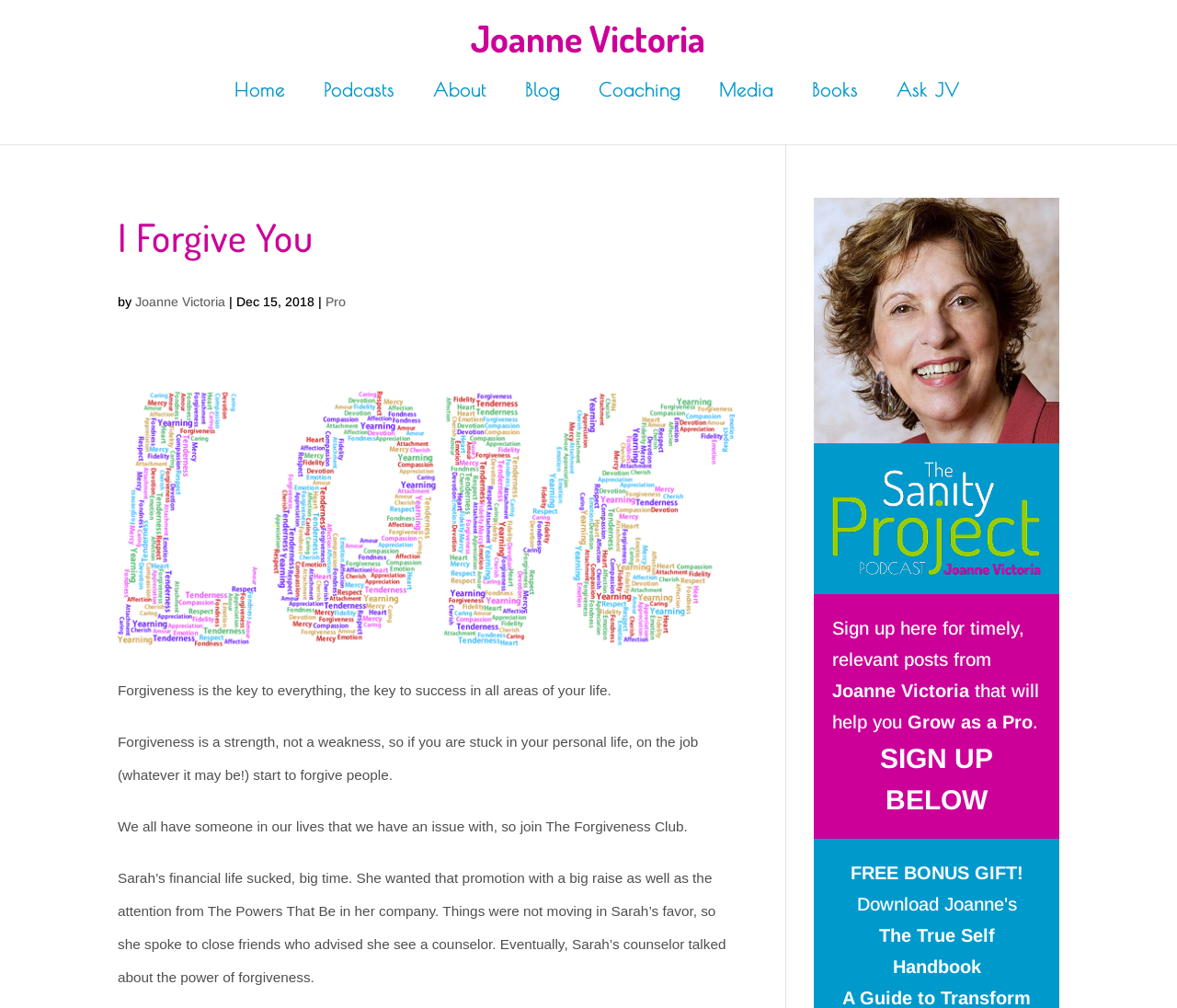Answer the following inquiry with a single word or phrase:
What is the free bonus gift offered?

The True Self Handbook